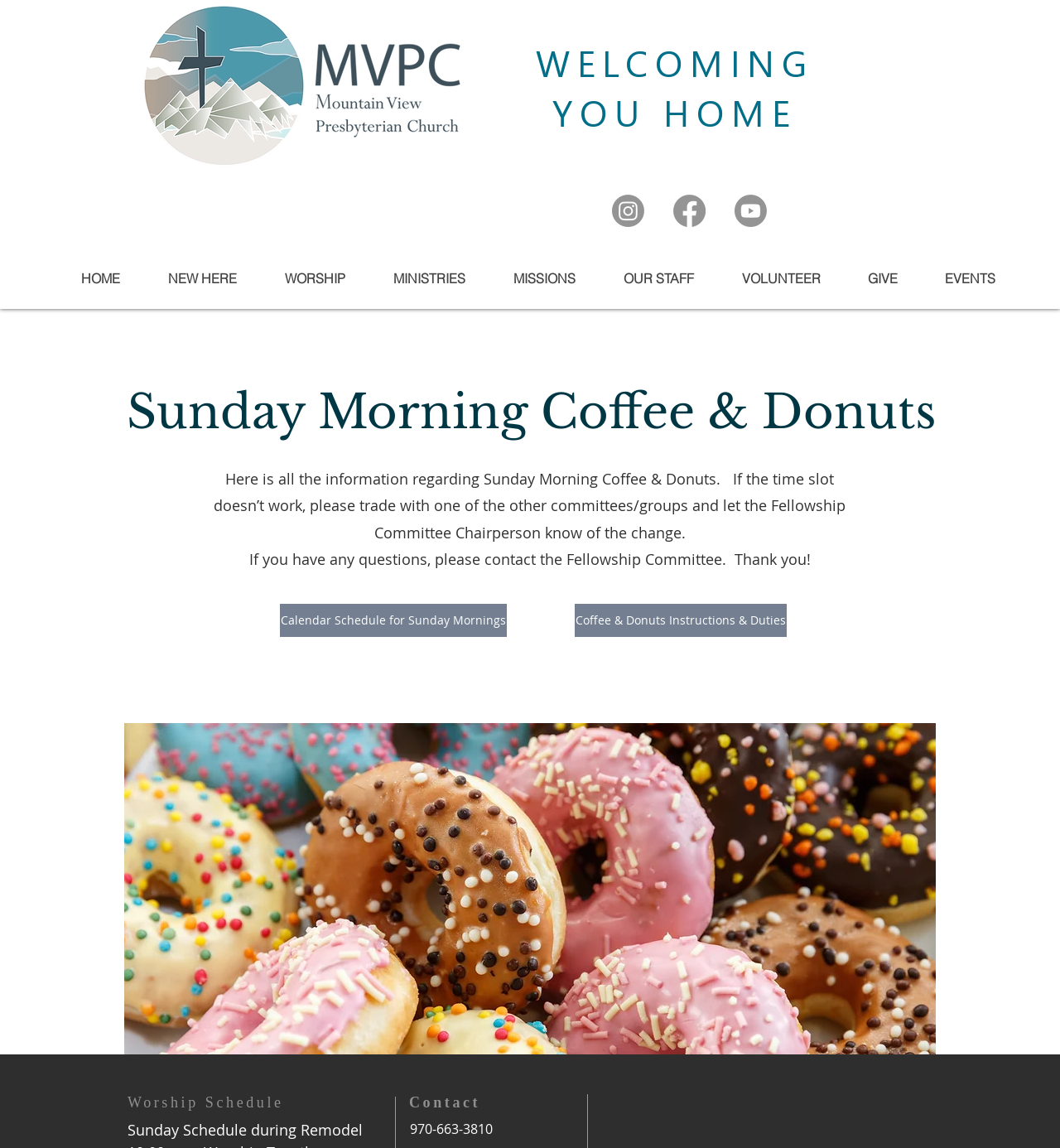Can you determine the bounding box coordinates of the area that needs to be clicked to fulfill the following instruction: "Contact the manufacturer"?

None